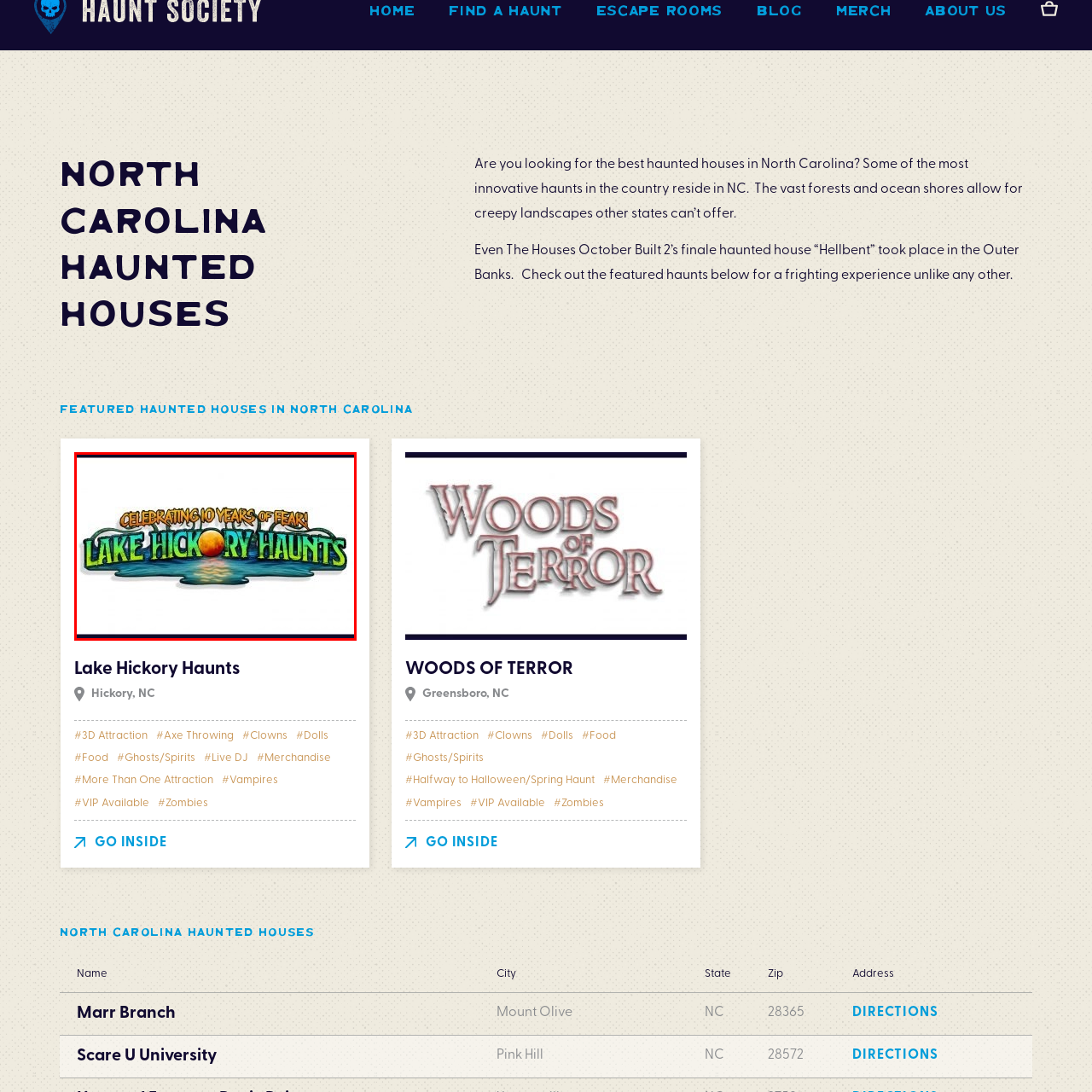Examine the image inside the red outline, Where is Lake Hickory Haunts located?
 Answer with a single word or phrase.

Hickory, NC